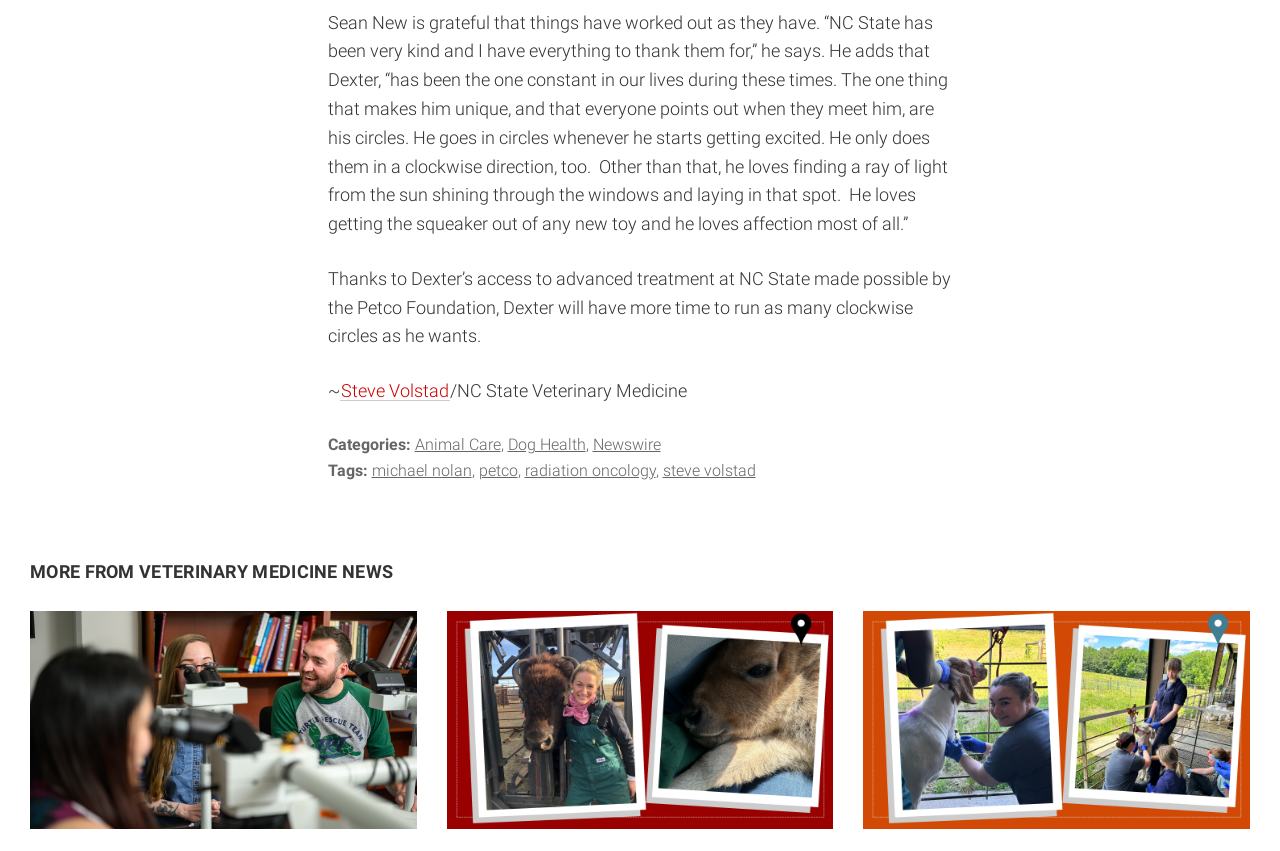Please find the bounding box for the UI element described by: "Dog Health".

[0.396, 0.511, 0.46, 0.534]